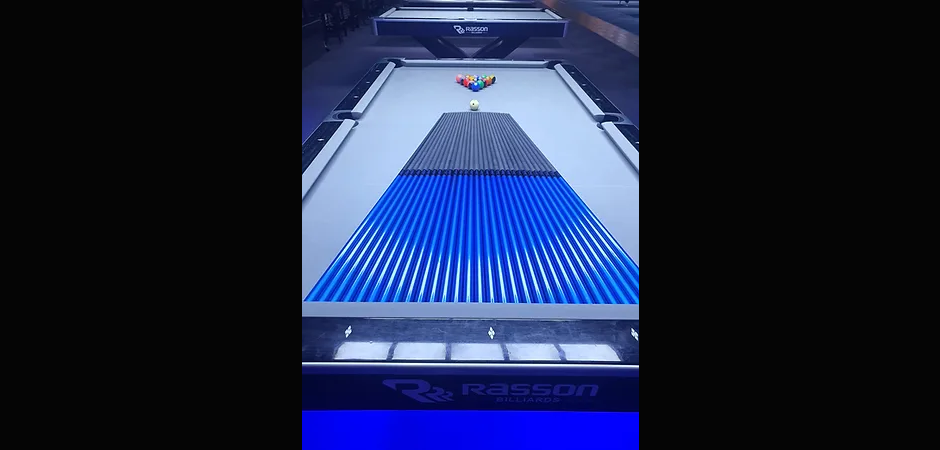Provide your answer in a single word or phrase: 
What is the color of the cue ball?

White